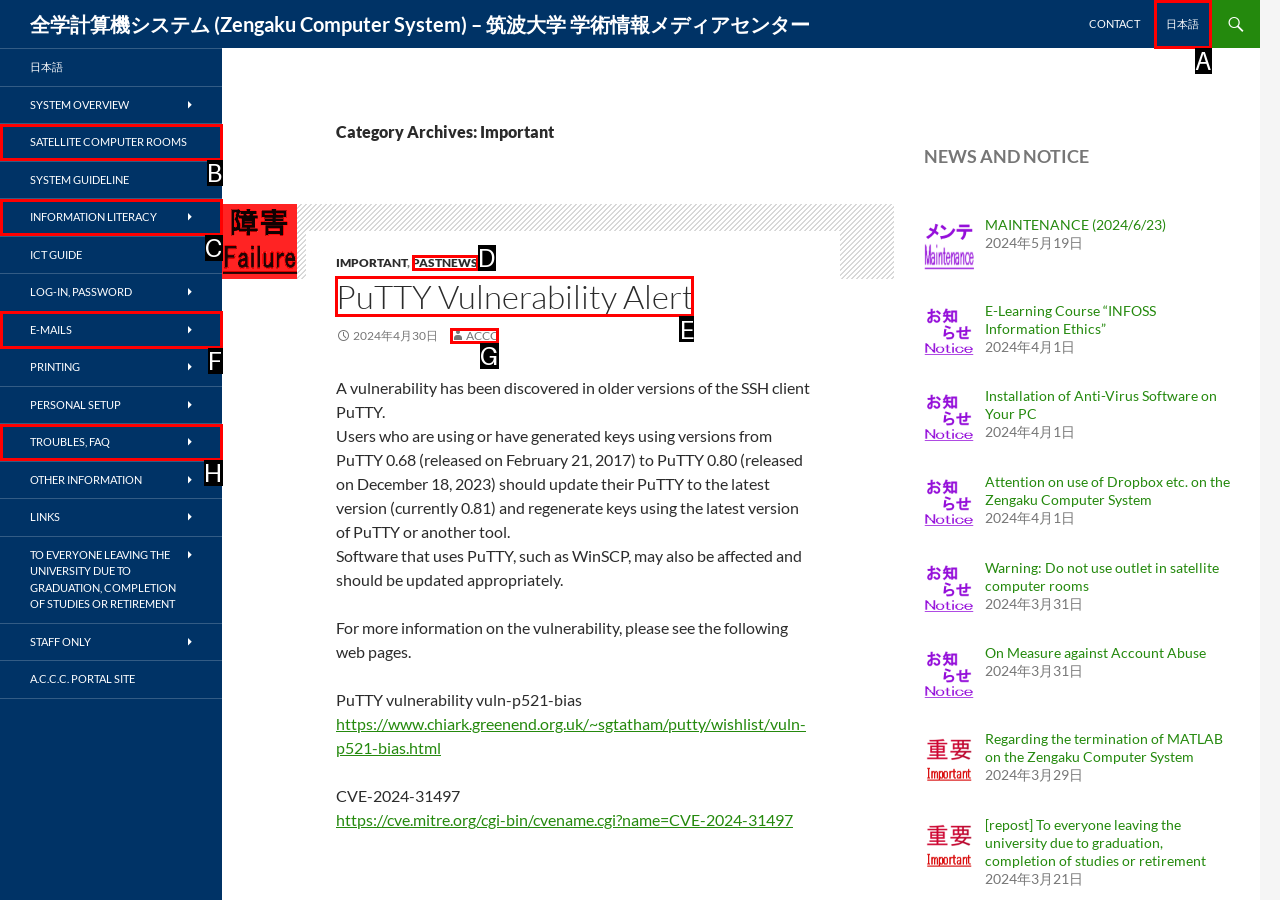Tell me which one HTML element you should click to complete the following task: View PuTTY Vulnerability Alert
Answer with the option's letter from the given choices directly.

E